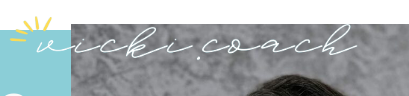Please examine the image and answer the question with a detailed explanation:
What type of graphic accompanies the text?

The caption specifically mentions a cheerful sunburst graphic accompanying the text, which adds an element of warmth and positivity to the design.